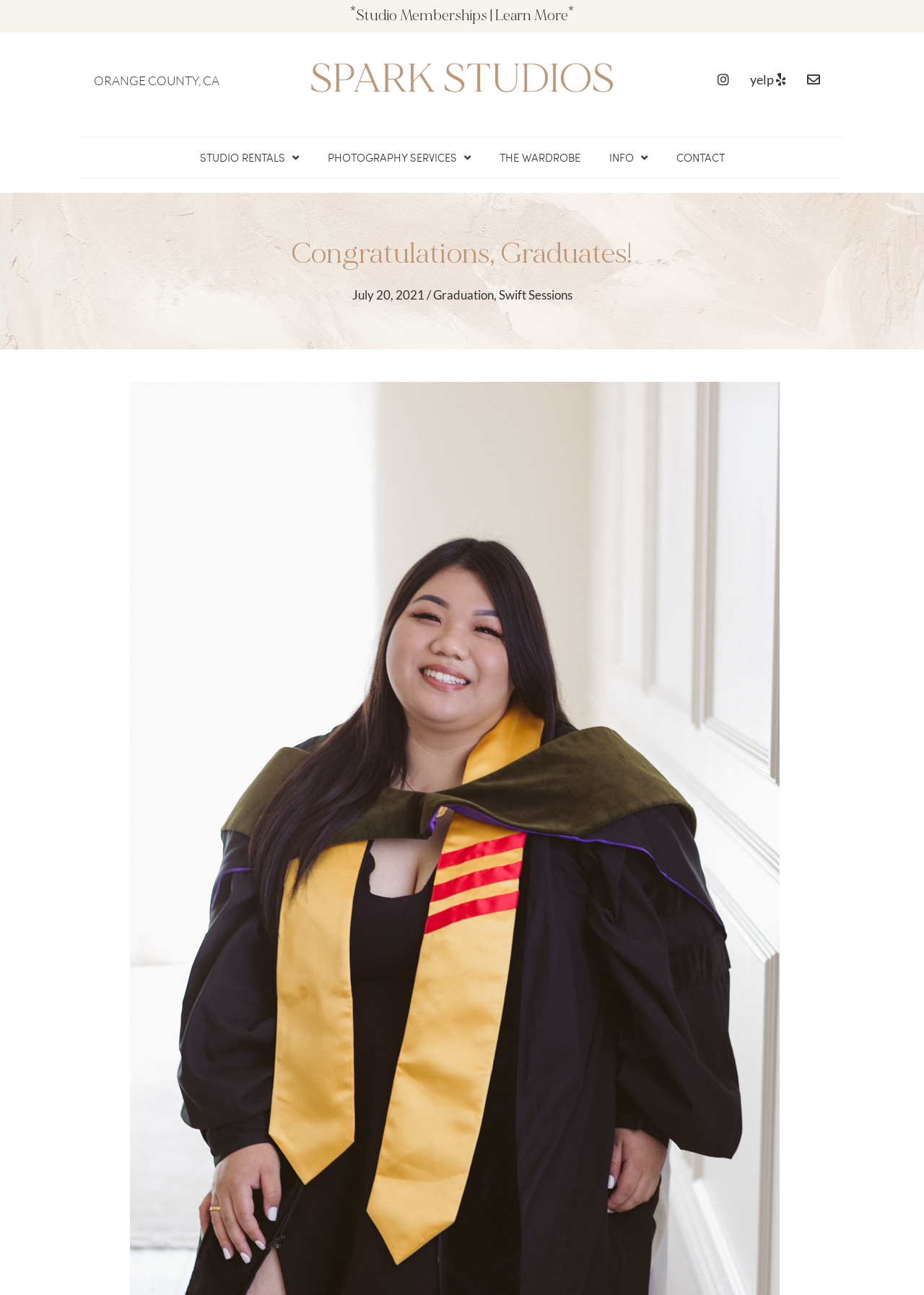Identify the bounding box for the UI element described as: "Photography Services". Ensure the coordinates are four float numbers between 0 and 1, formatted as [left, top, right, bottom].

[0.346, 0.112, 0.517, 0.132]